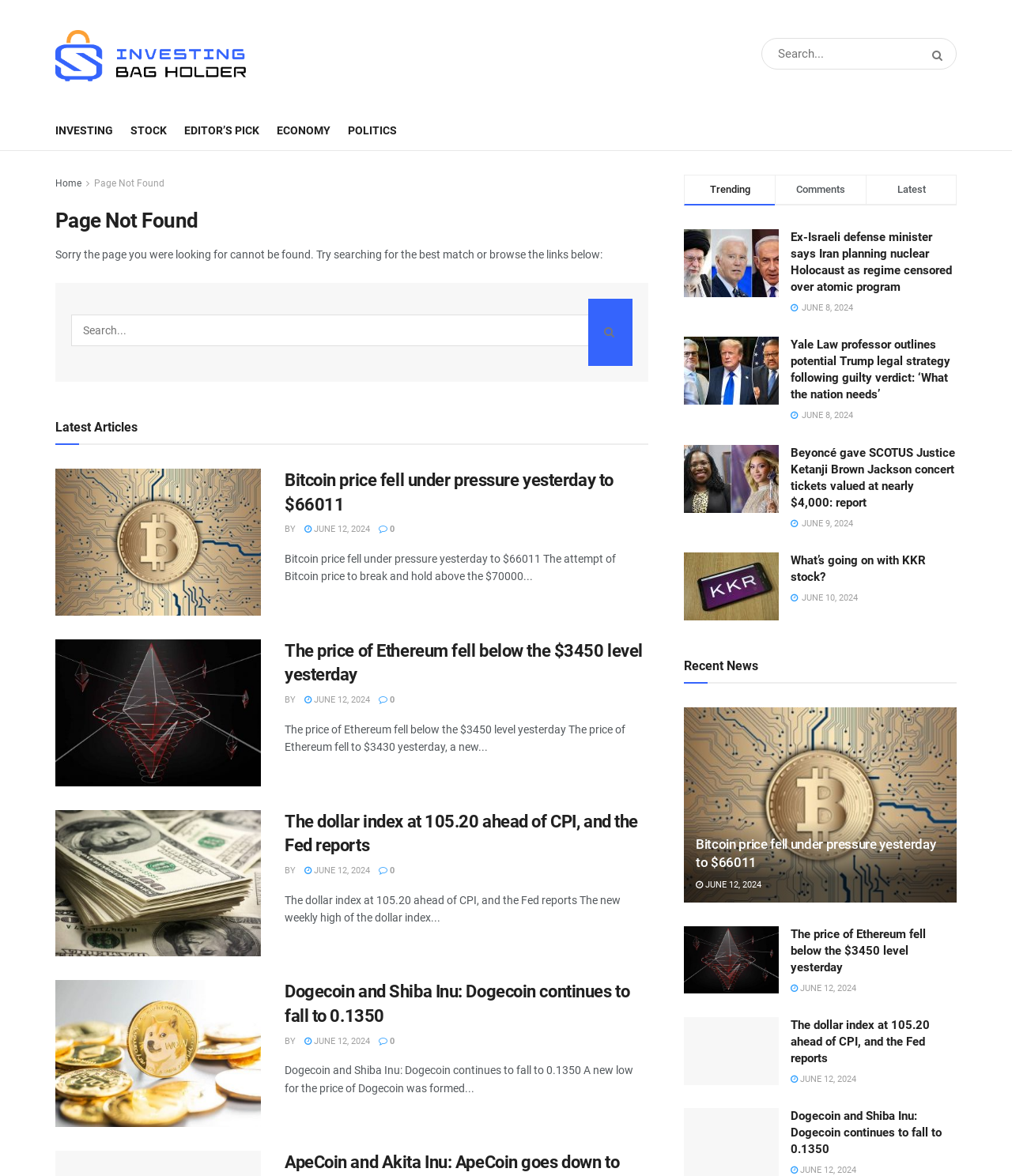Please identify the bounding box coordinates of the region to click in order to complete the task: "Read the latest news". The coordinates must be four float numbers between 0 and 1, specified as [left, top, right, bottom].

[0.055, 0.351, 0.136, 0.376]